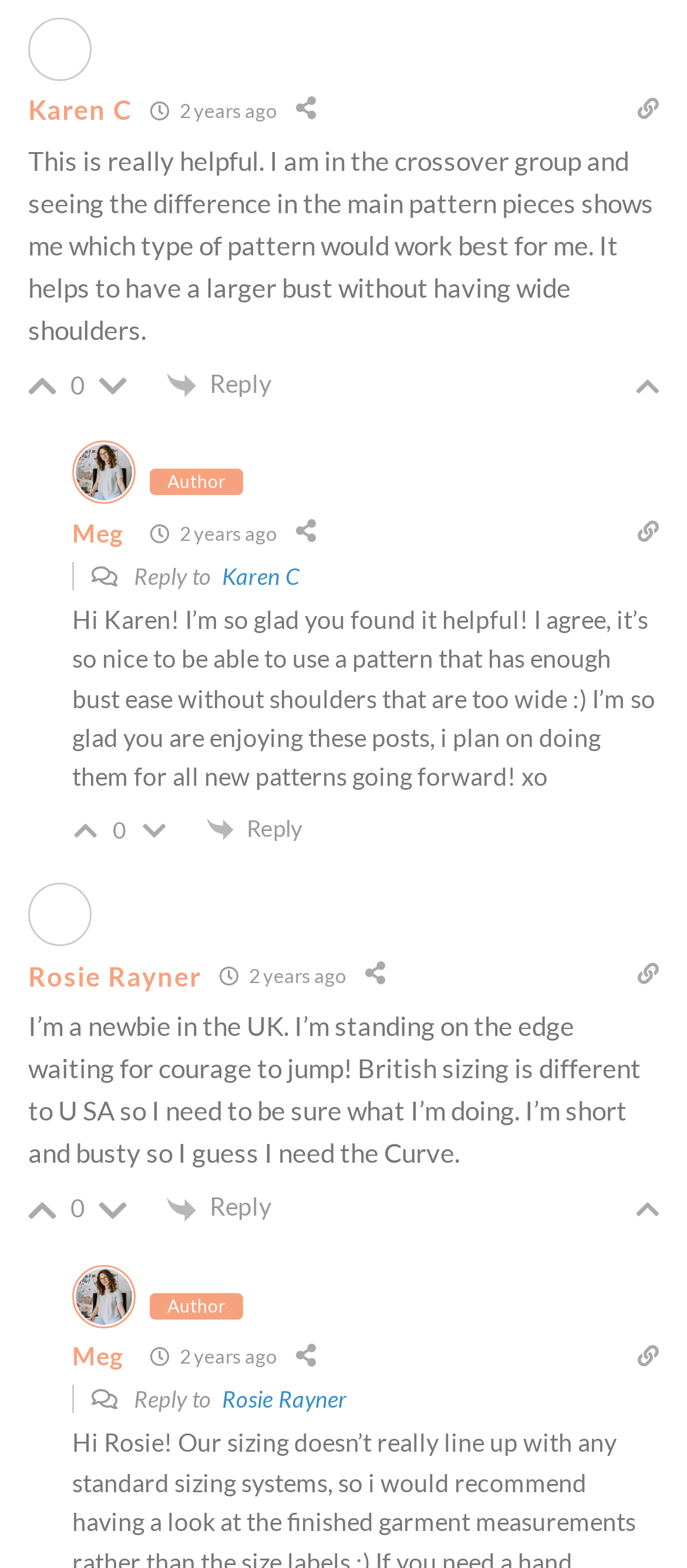Give a short answer to this question using one word or a phrase:
How many comments are there?

5